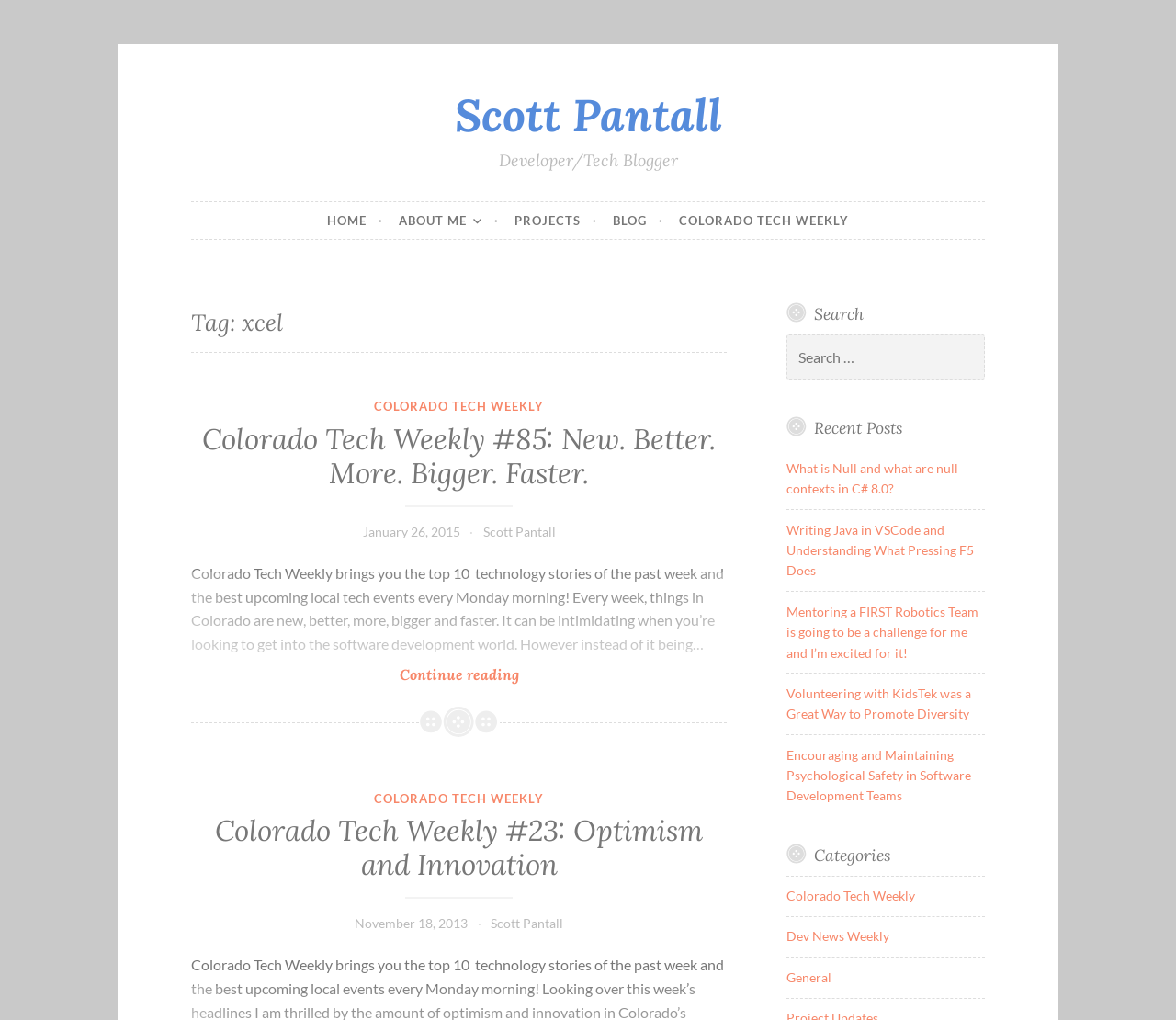Please identify the bounding box coordinates of the clickable area that will fulfill the following instruction: "read recent post about null contexts in C# 8.0". The coordinates should be in the format of four float numbers between 0 and 1, i.e., [left, top, right, bottom].

[0.669, 0.451, 0.815, 0.487]